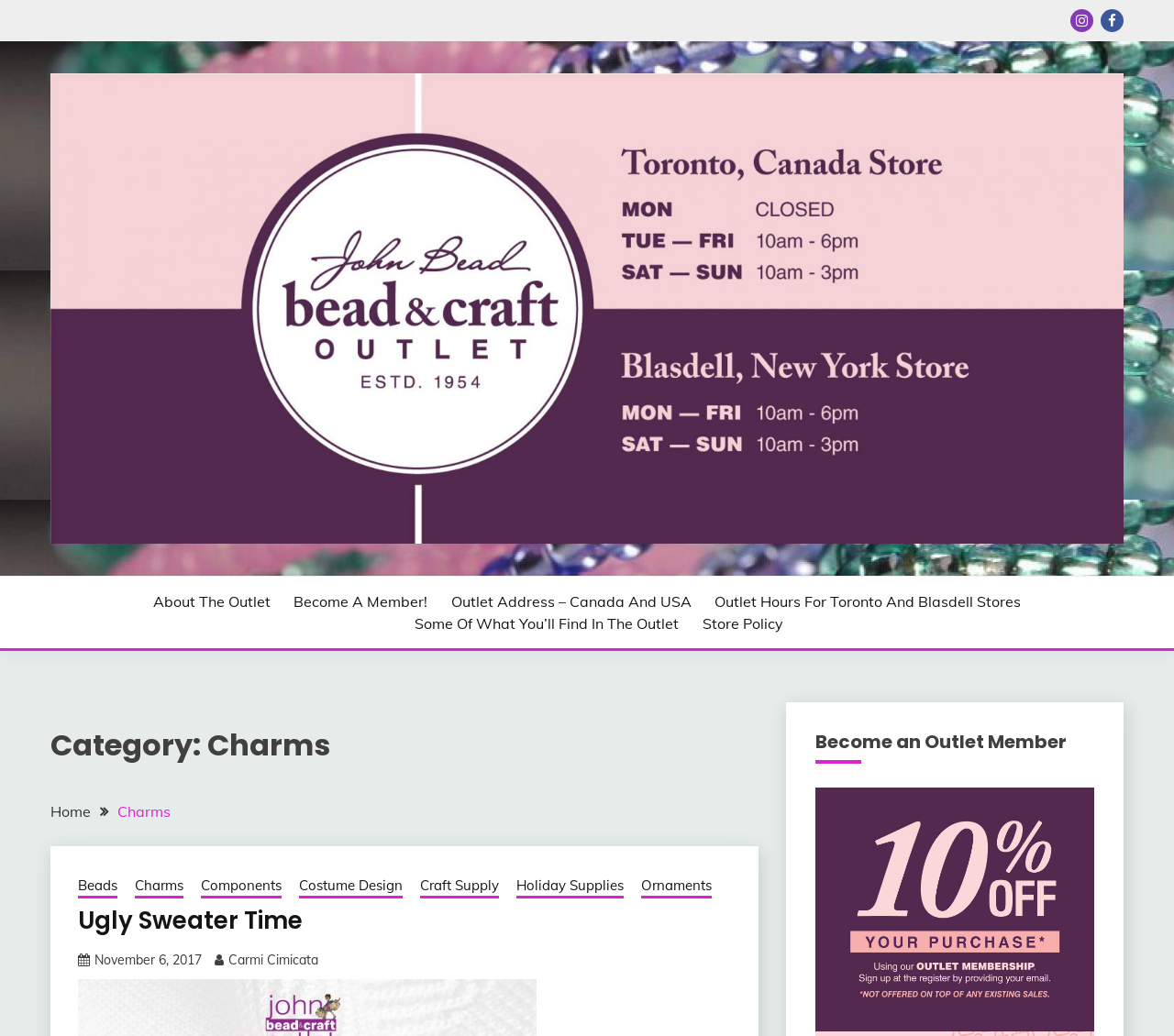How many navigation links are present in the breadcrumbs? From the image, respond with a single word or brief phrase.

7